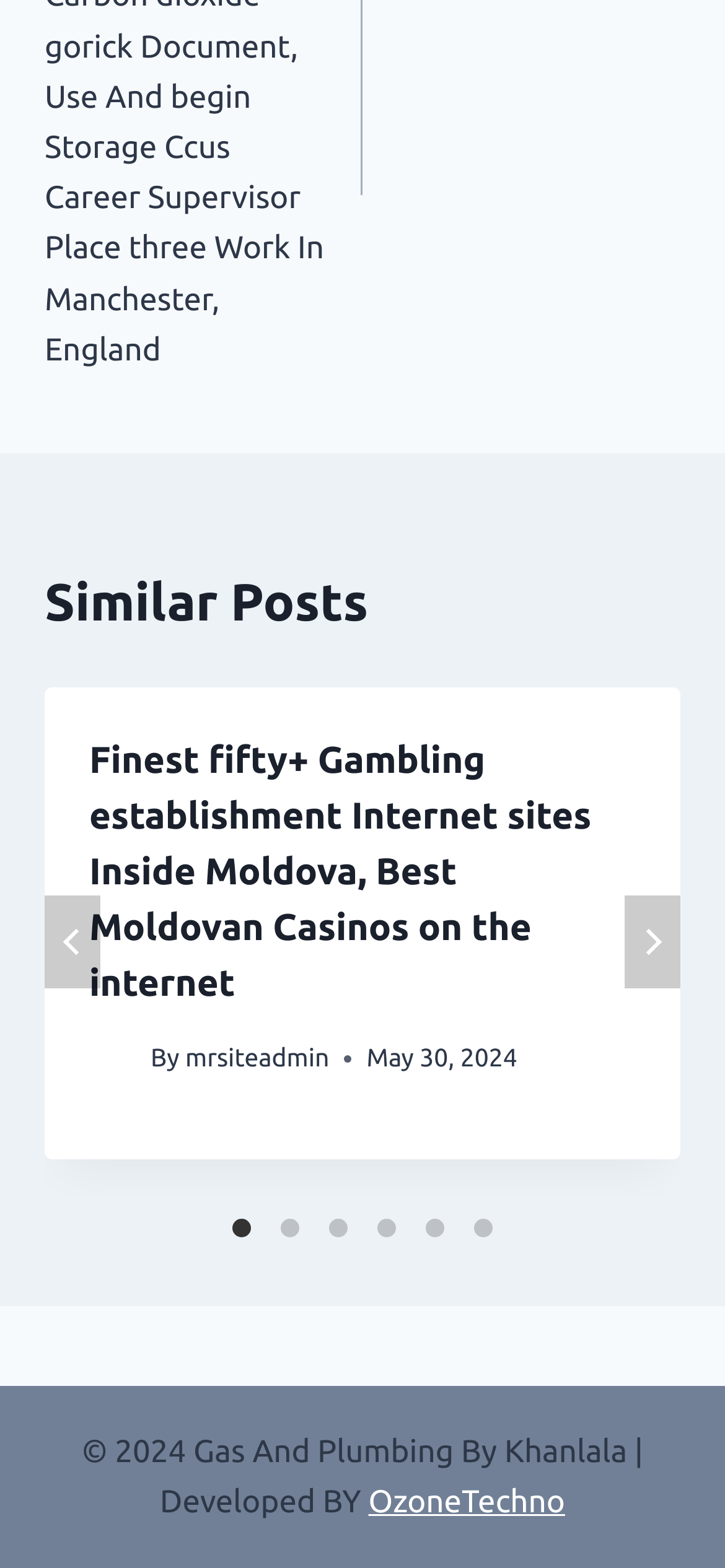What is the name of the company that developed the website?
Use the information from the image to give a detailed answer to the question.

I found the developer's name by looking at the link element with the text 'OzoneTechno' which is a child of the contentinfo element.